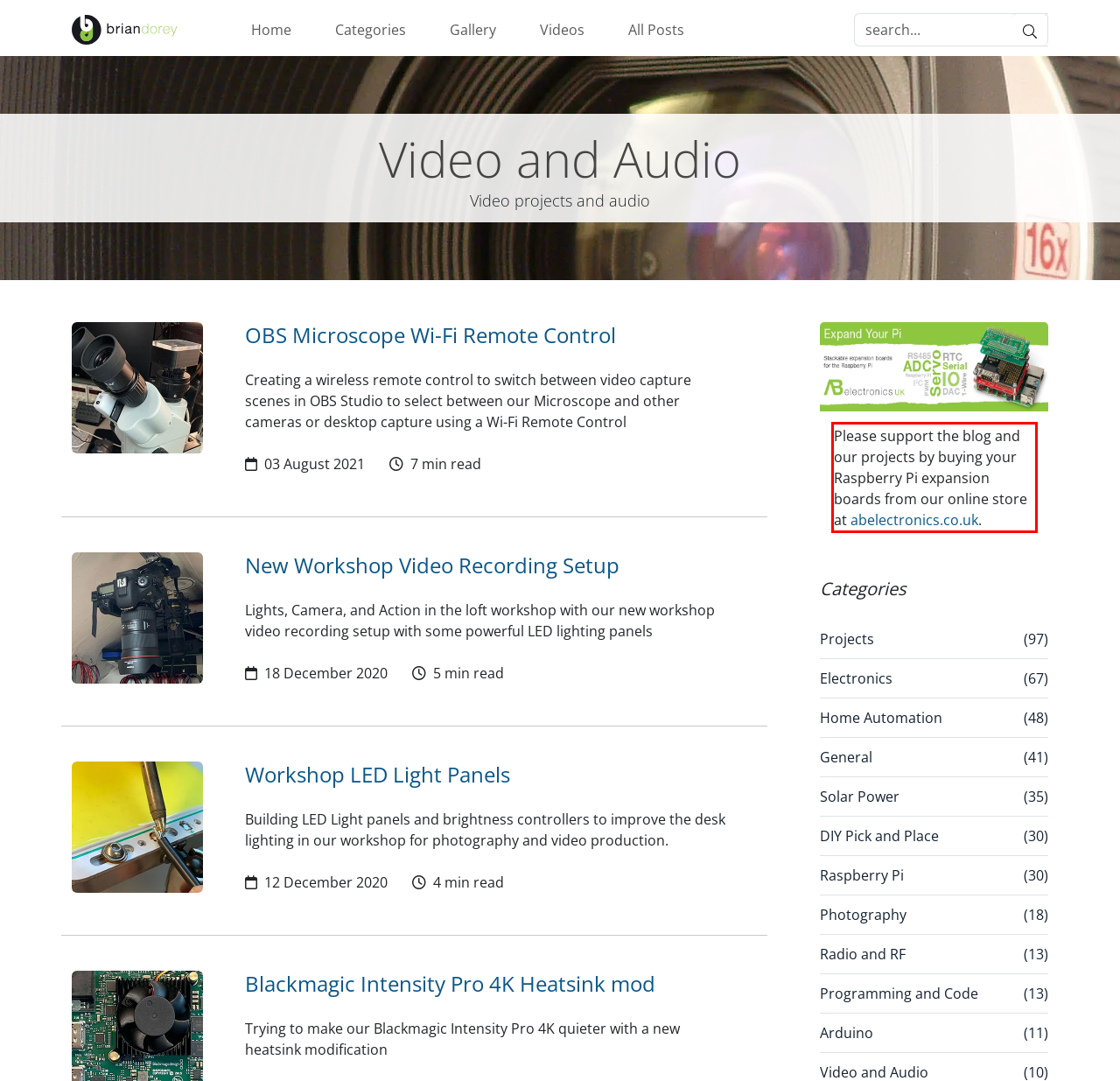Please use OCR to extract the text content from the red bounding box in the provided webpage screenshot.

Please support the blog and our projects by buying your Raspberry Pi expansion boards from our online store at abelectronics.co.uk.